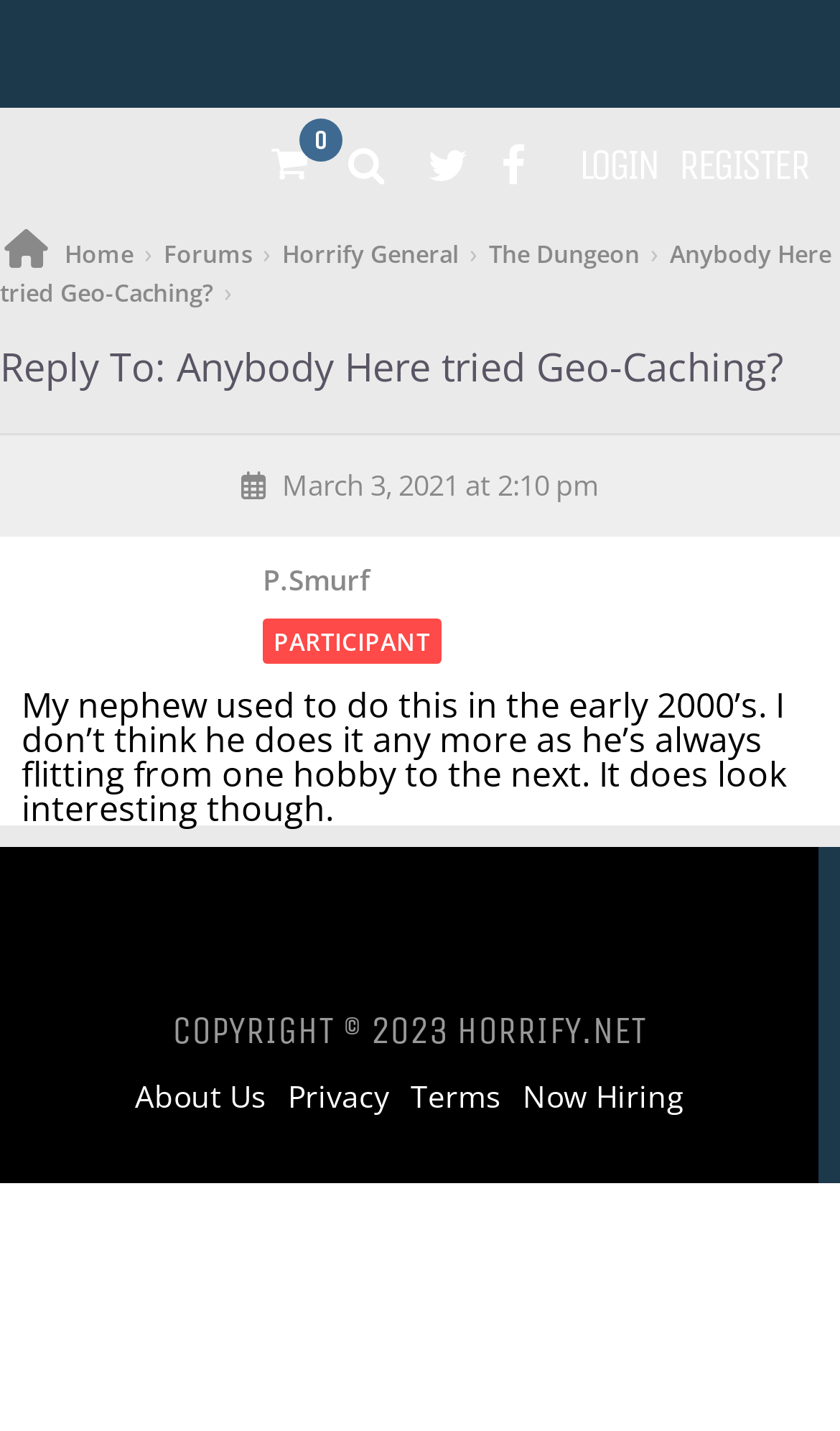Determine the bounding box coordinates of the clickable region to follow the instruction: "Go to the Forums".

[0.19, 0.163, 0.305, 0.191]